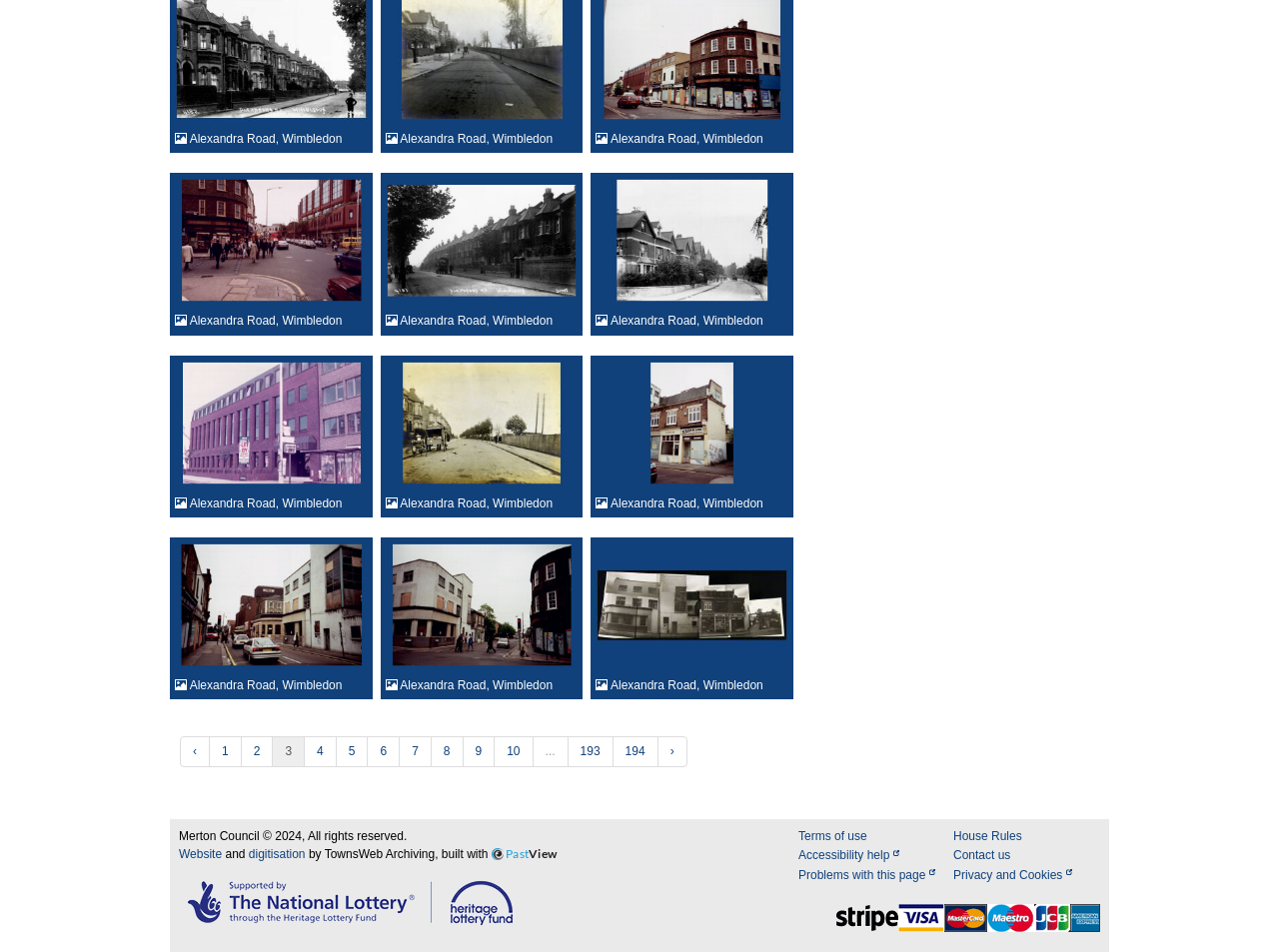Please identify the bounding box coordinates of the area that needs to be clicked to follow this instruction: "View next page".

[0.514, 0.773, 0.537, 0.806]